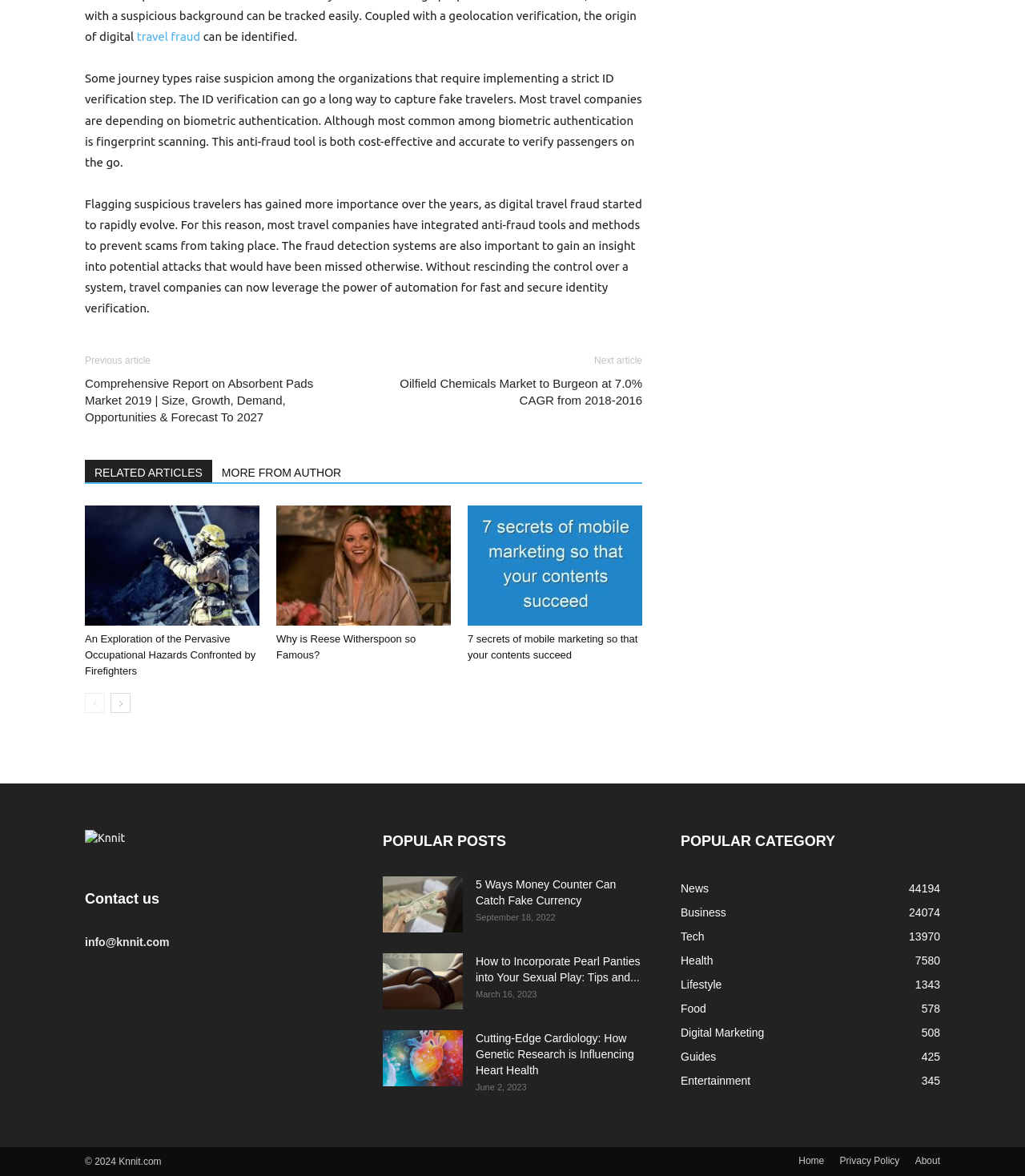Please give the bounding box coordinates of the area that should be clicked to fulfill the following instruction: "Search for something". The coordinates should be in the format of four float numbers from 0 to 1, i.e., [left, top, right, bottom].

None